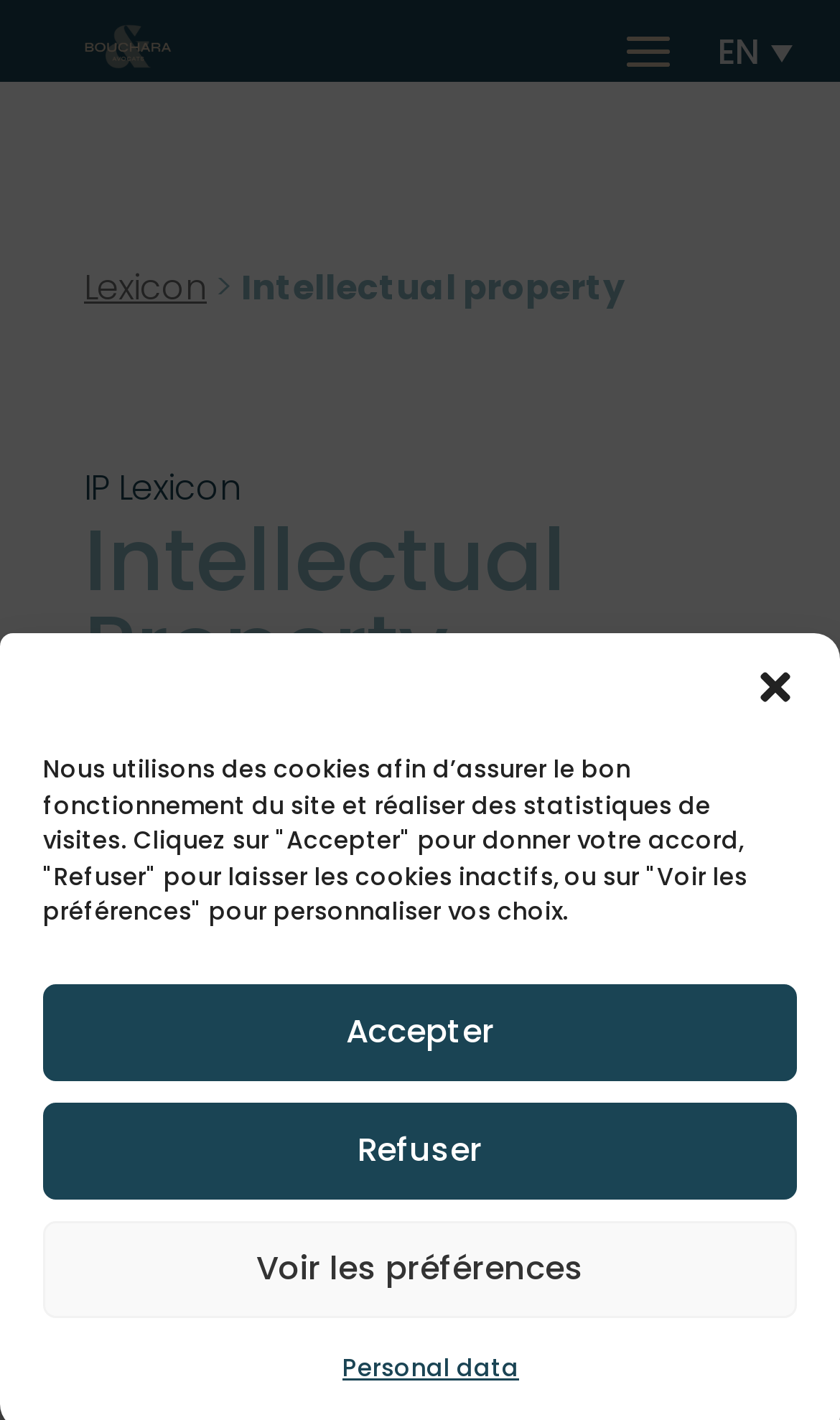What is the language of the webpage?
From the image, provide a succinct answer in one word or a short phrase.

English